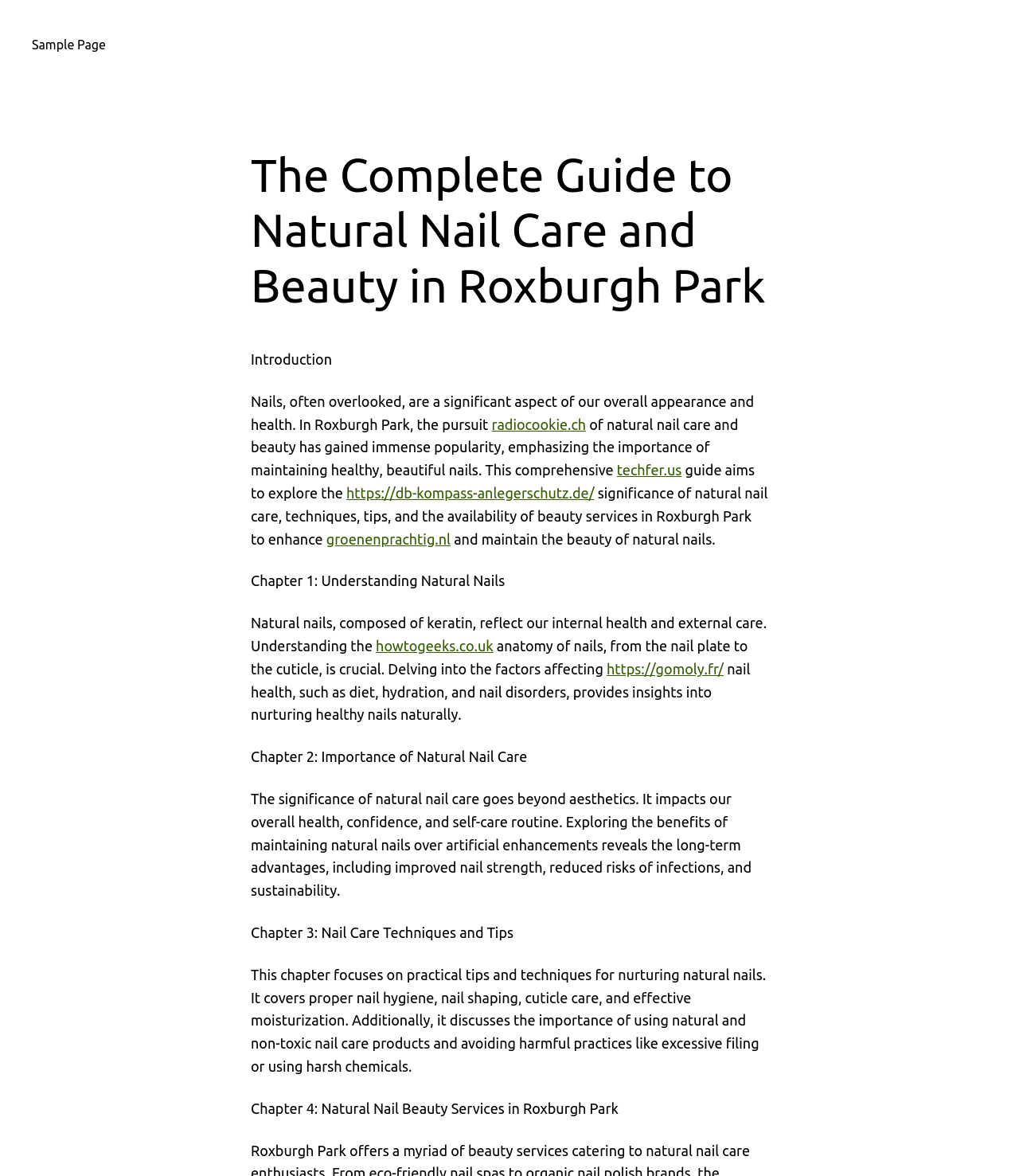Provide your answer in one word or a succinct phrase for the question: 
What is the benefit of maintaining natural nails?

Improved nail strength